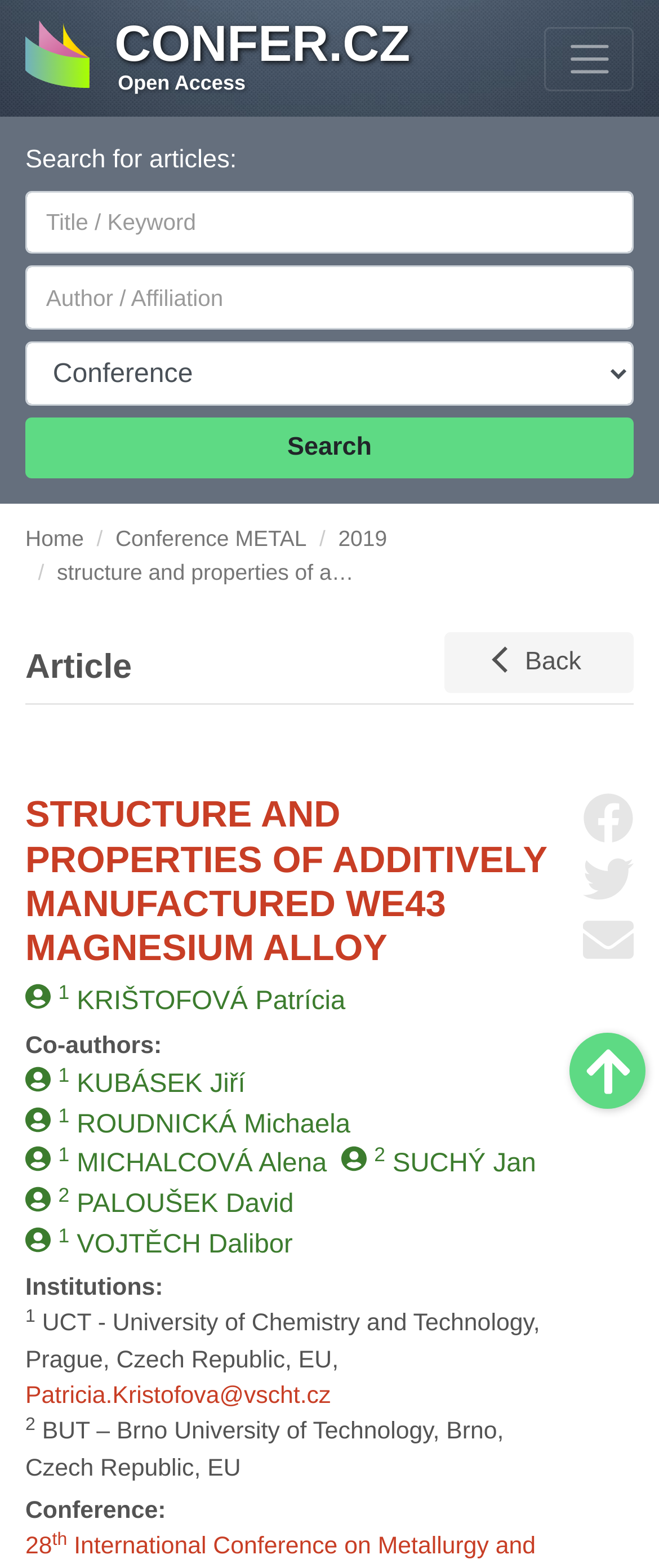Please provide the bounding box coordinates for the UI element as described: "name="st" placeholder="Title / Keyword"". The coordinates must be four floats between 0 and 1, represented as [left, top, right, bottom].

[0.038, 0.121, 0.962, 0.162]